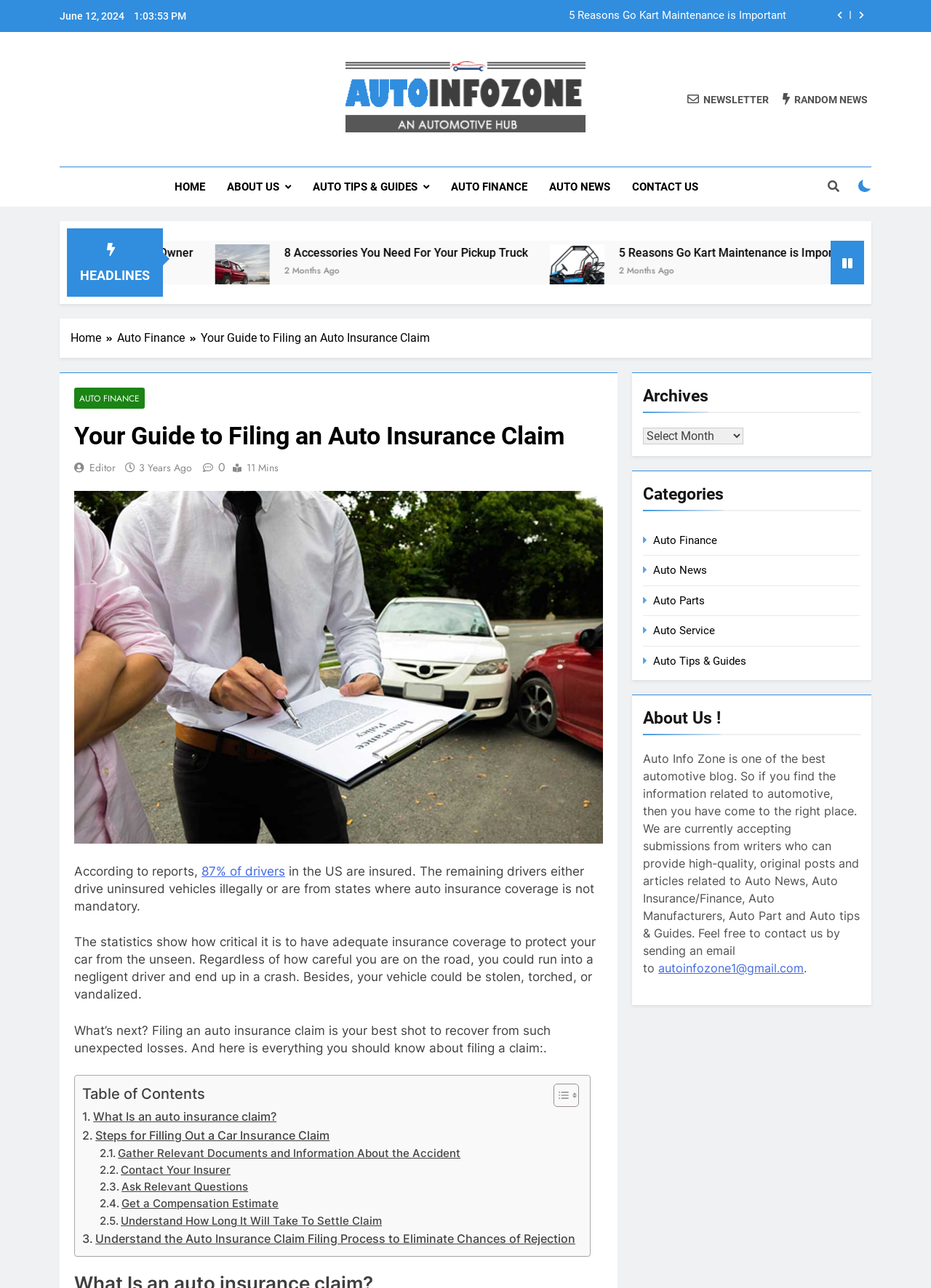Please identify the bounding box coordinates of the element's region that should be clicked to execute the following instruction: "Click the CONTACT US link". The bounding box coordinates must be four float numbers between 0 and 1, i.e., [left, top, right, bottom].

[0.667, 0.13, 0.762, 0.16]